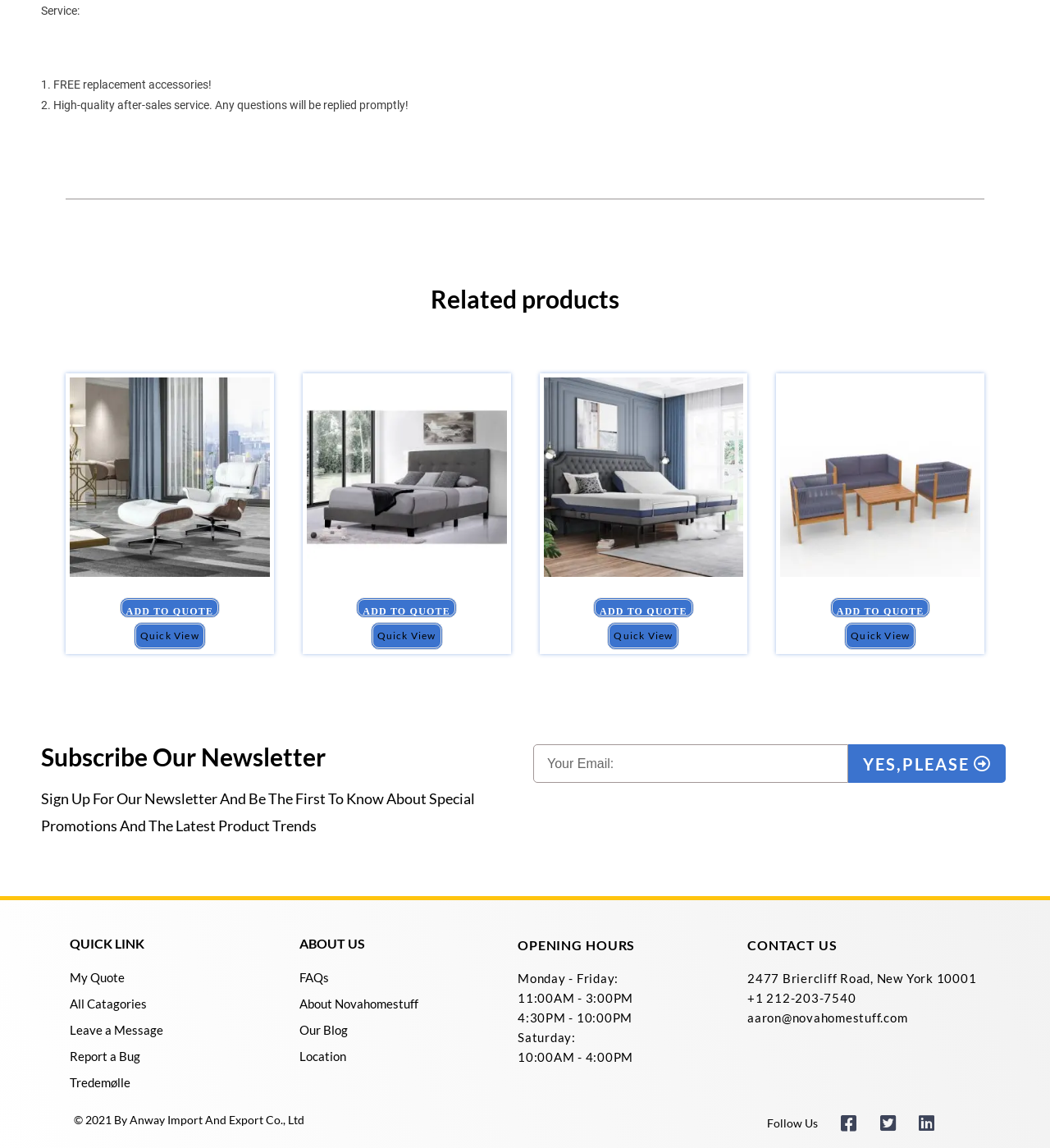What type of products are displayed on this page?
Give a single word or phrase answer based on the content of the image.

Furniture